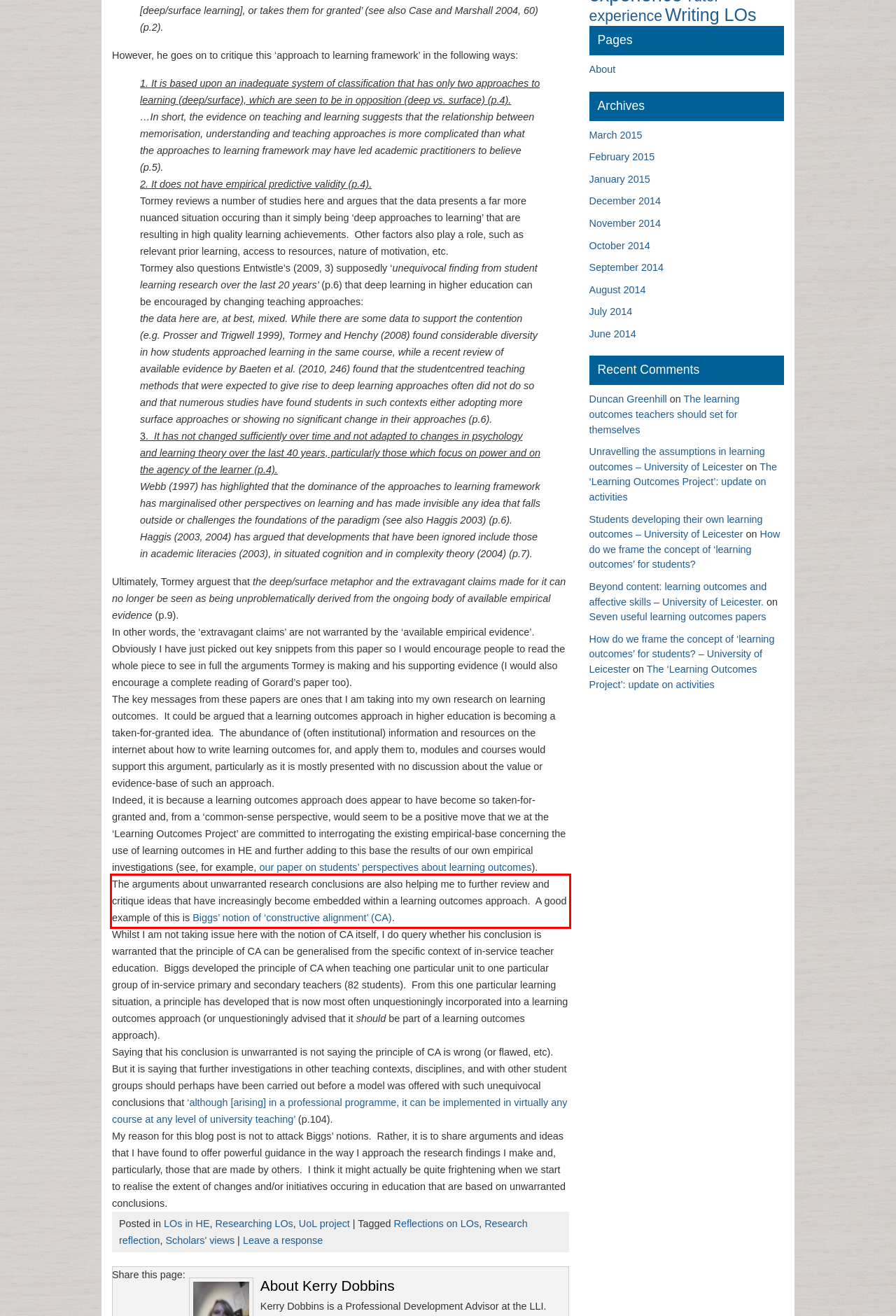Please examine the screenshot of the webpage and read the text present within the red rectangle bounding box.

The arguments about unwarranted research conclusions are also helping me to further review and critique ideas that have increasingly become embedded within a learning outcomes approach. A good example of this is Biggs’ notion of ‘constructive alignment’ (CA).